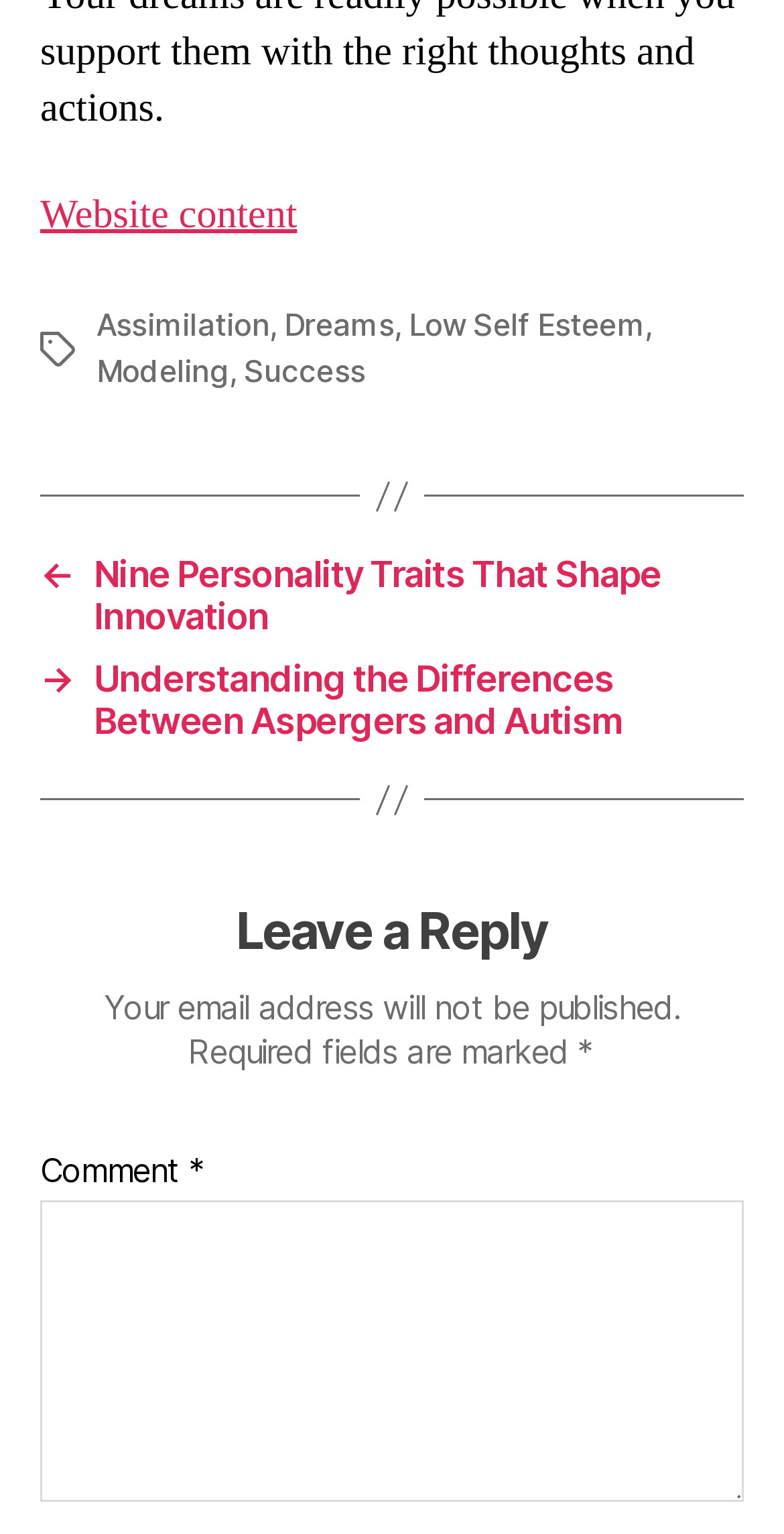Please provide a comprehensive response to the question based on the details in the image: How many required fields are marked?

There is one required field marked, which is the 'Comment *' textbox, indicated by the '*' symbol next to the 'Required fields are marked' static text element.